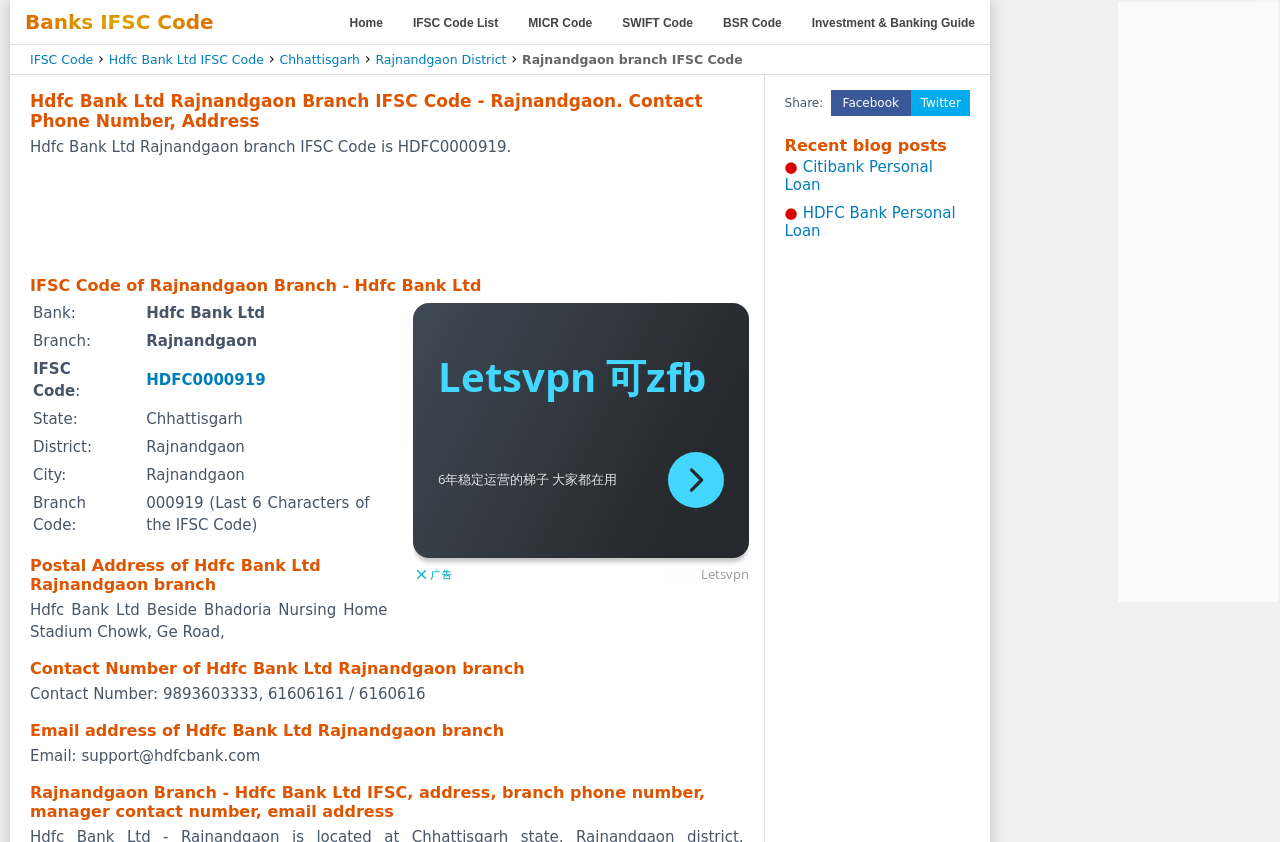Determine the bounding box coordinates for the UI element described. Format the coordinates as (top-left x, top-left y, bottom-right x, bottom-right y) and ensure all values are between 0 and 1. Element description: Hdfc Bank Ltd IFSC Code

[0.085, 0.062, 0.206, 0.08]